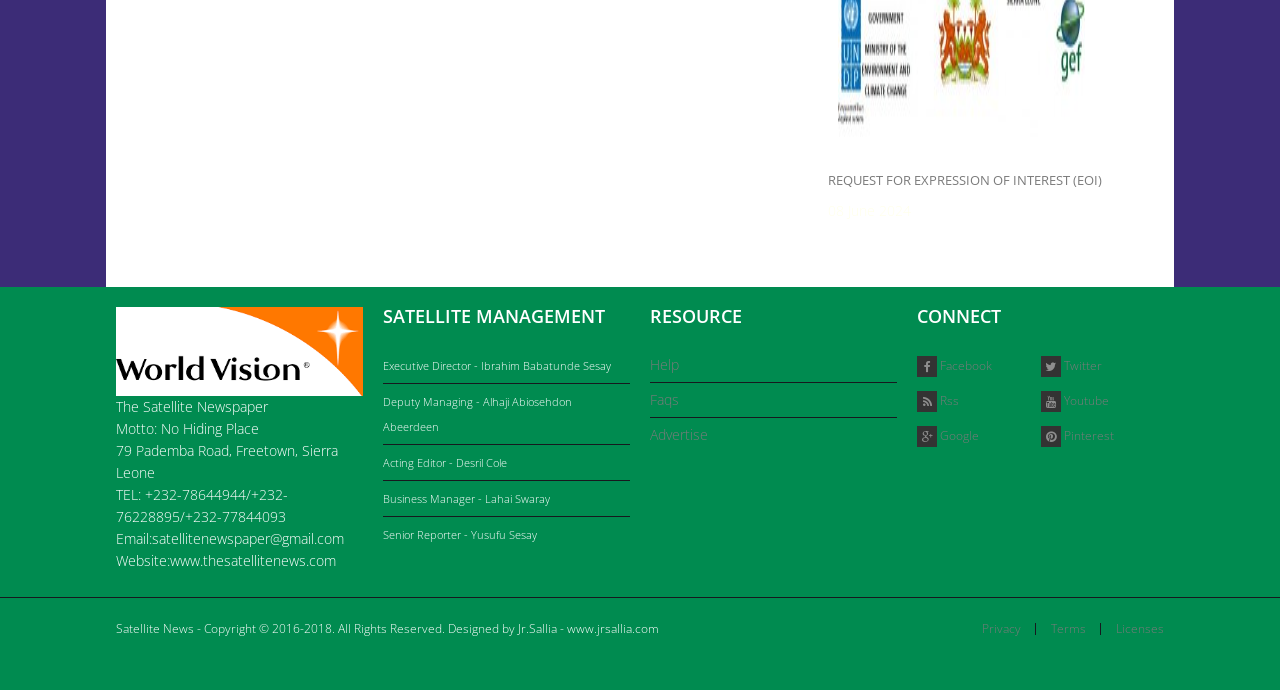Please provide a comprehensive response to the question based on the details in the image: What is the name of the newspaper?

I determined the answer by looking at the static text element with the content 'The Satellite Newspaper' located at the top-left corner of the webpage, which is likely to be the newspaper's title.